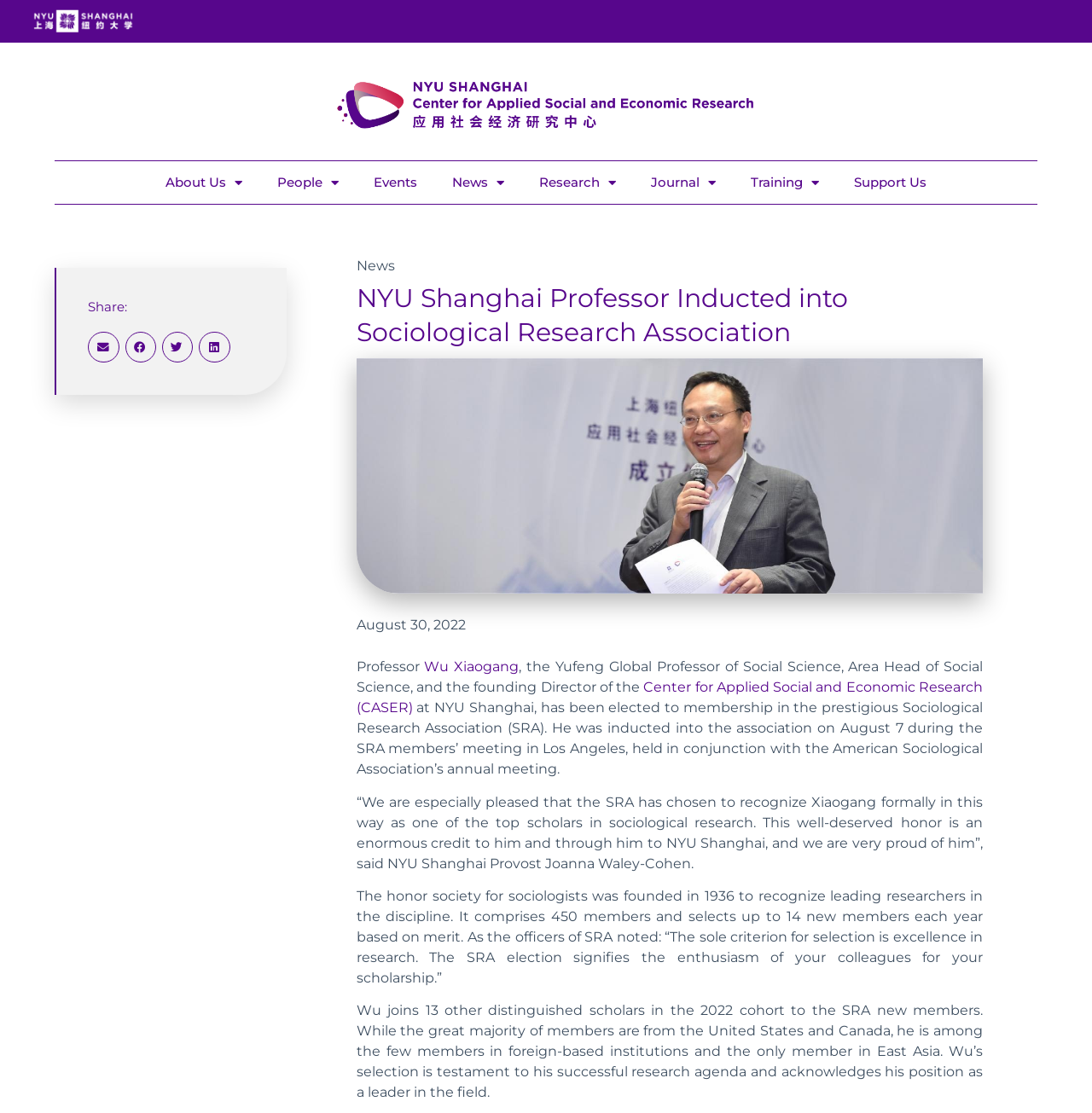What is the position of Joanna Waley-Cohen?
Answer the question in as much detail as possible.

I found the answer by looking at the text content of the webpage, specifically the paragraph that mentions Joanna Waley-Cohen's quote, which states that she is the 'NYU Shanghai Provost'.